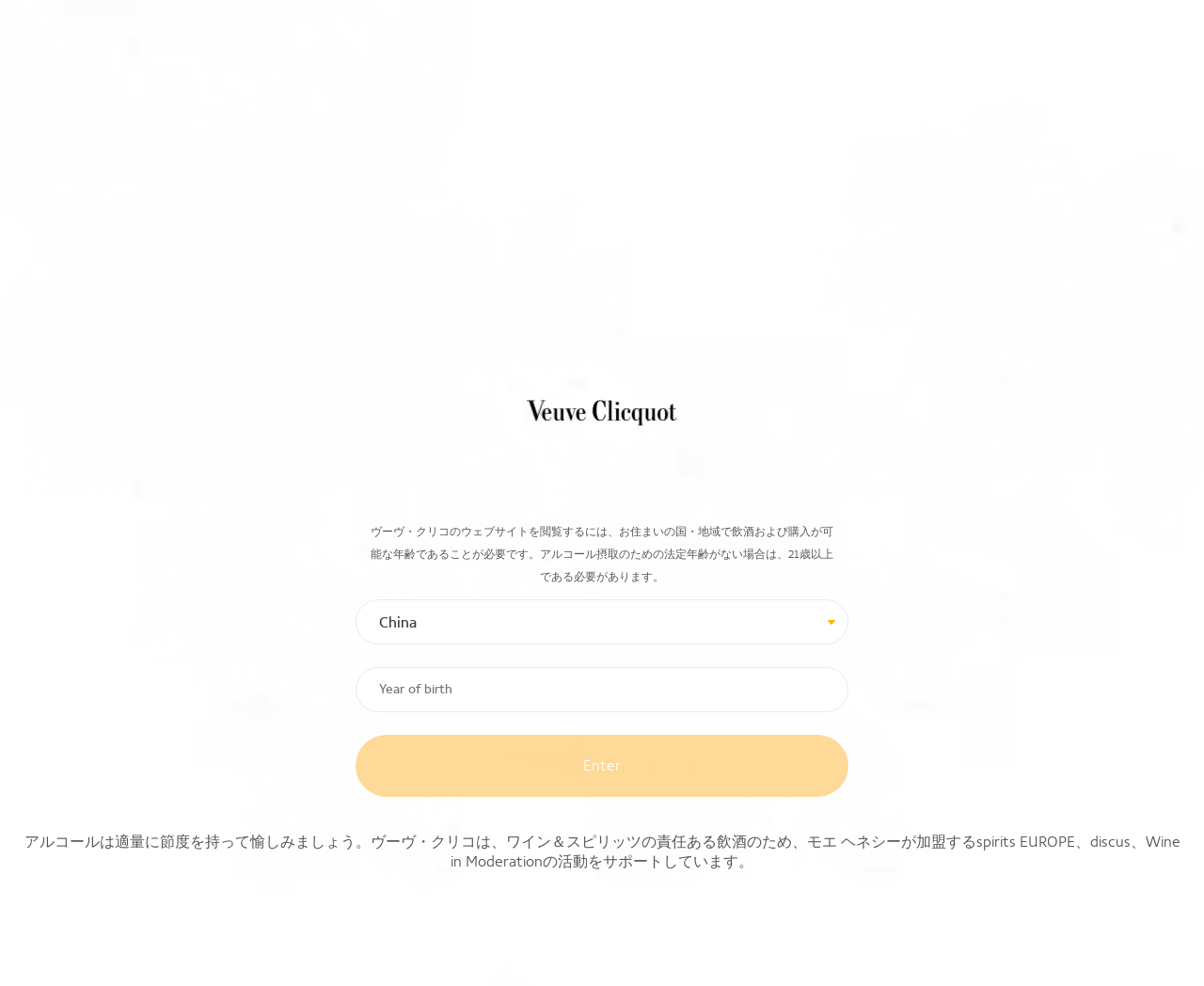Write an extensive caption that covers every aspect of the webpage.

This webpage appears to be the terms and conditions page of Veuve Clicquot, a champagne brand. At the top of the page, there is a warning message in Japanese, stating that the user must be of legal drinking age in their country or region to access the website. Below this message, there is a dropdown menu to select a country or region, followed by a text box to enter the user's year of birth. 

To the right of these input fields, there is an "Enter" button, which is currently disabled. Below these elements, there is a message promoting responsible drinking, along with links to related organizations.

At the top-left corner of the page, there is a search button with a magnifying glass icon, and next to it, a logo of Veuve Clicquot. Above these elements, there is a language selection button with a Japanese flag icon.

On the left side of the page, there is a vertical menu with several options, including "シャンパーニュ" (Champagne), "ラ・グランダム" (La Grande Dame), and "ギフトにおすすめの商品" (Gift Recommendations). 

The main content of the page is divided into sections, including "Terms & Conditions", "LEGAL TERMS", and "Last updated: September 2023". The text in these sections appears to be a legal agreement, outlining the terms of use for the website, the editor and contact information, and the hosting company. There are also links to contact the website administrator and to access other related websites.